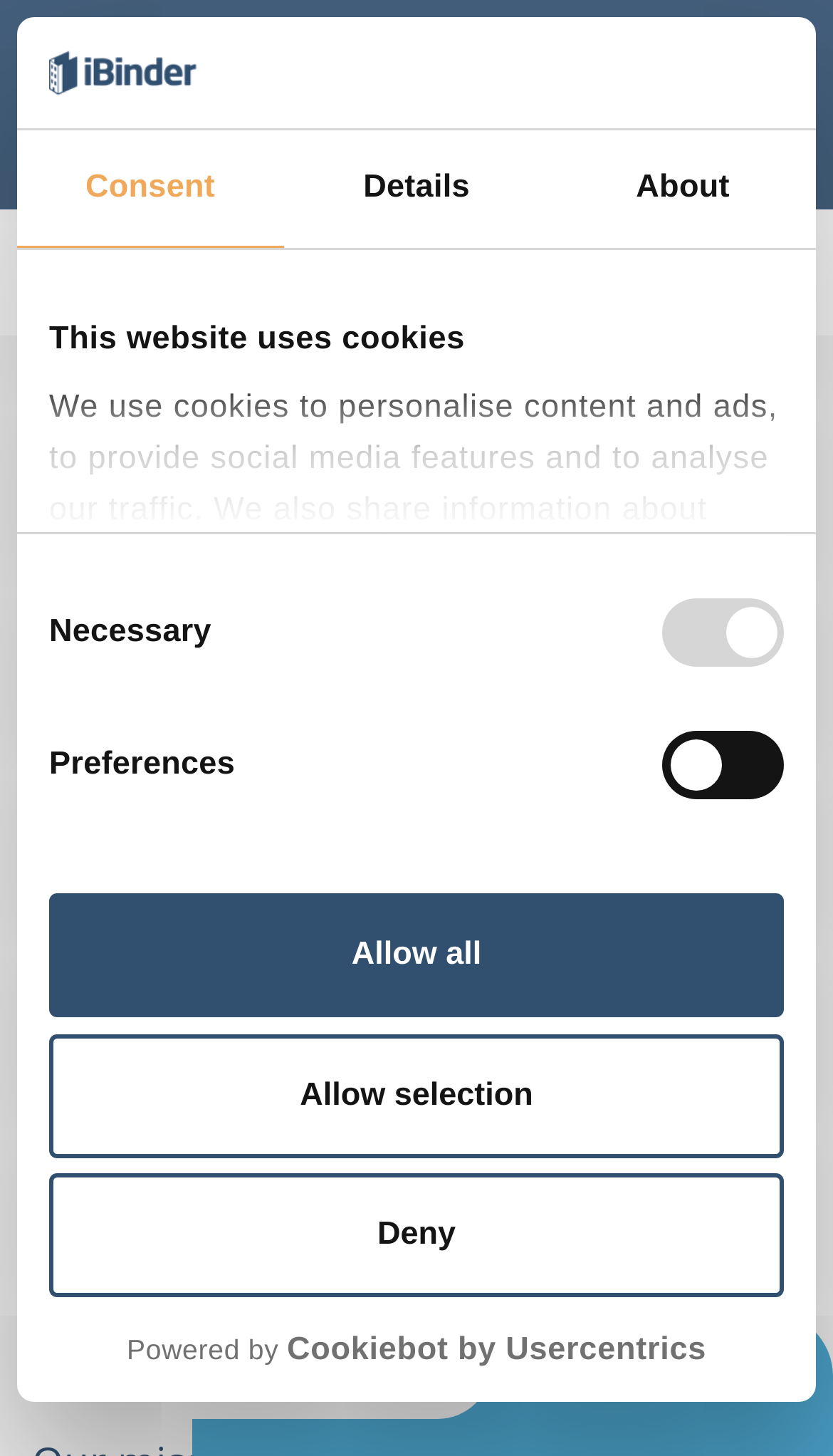With reference to the screenshot, provide a detailed response to the question below:
How many tabs are in the tablist?

I counted the number of tabs in the tablist, which are 'Consent', 'Details', and 'About', so there are 3 tabs in total.